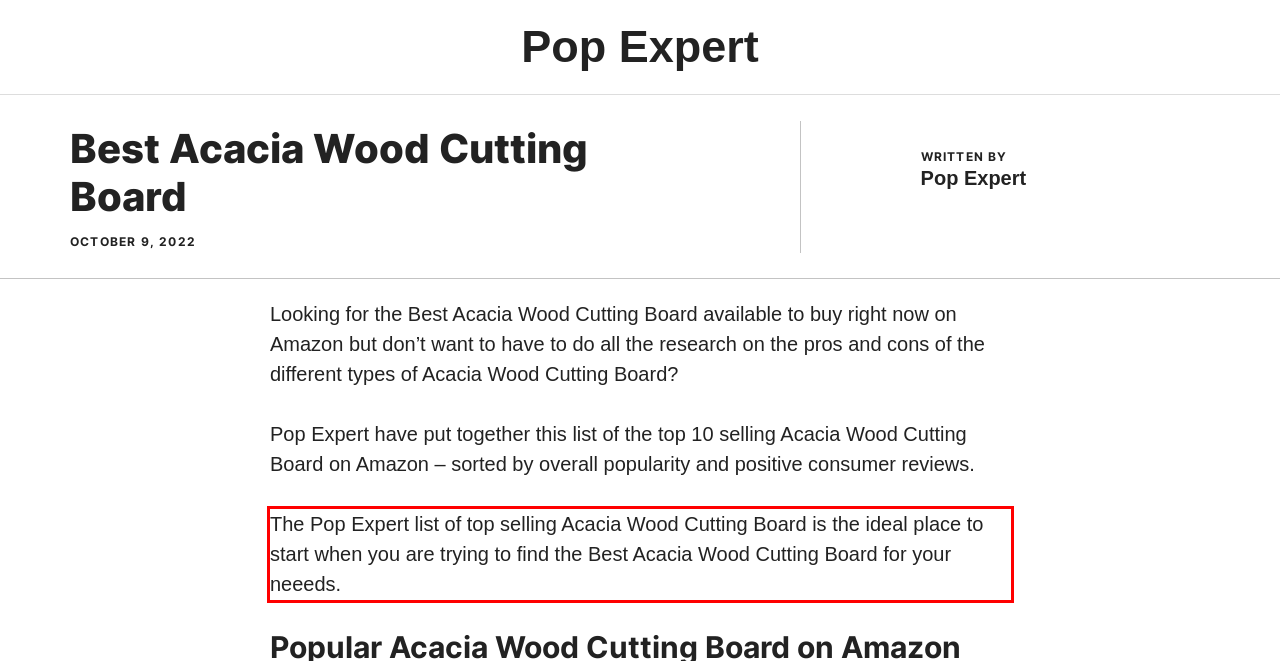Within the screenshot of a webpage, identify the red bounding box and perform OCR to capture the text content it contains.

The Pop Expert list of top selling Acacia Wood Cutting Board is the ideal place to start when you are trying to find the Best Acacia Wood Cutting Board for your neeeds.